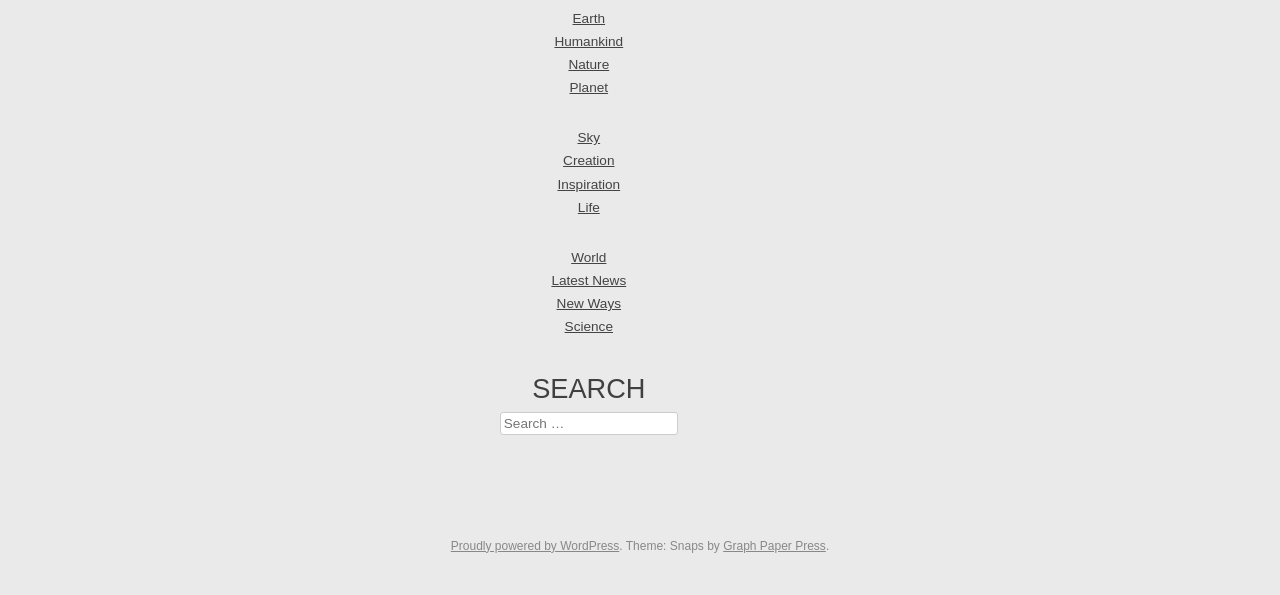Identify the bounding box coordinates of the clickable region required to complete the instruction: "Explore the Science section". The coordinates should be given as four float numbers within the range of 0 and 1, i.e., [left, top, right, bottom].

[0.441, 0.537, 0.479, 0.562]